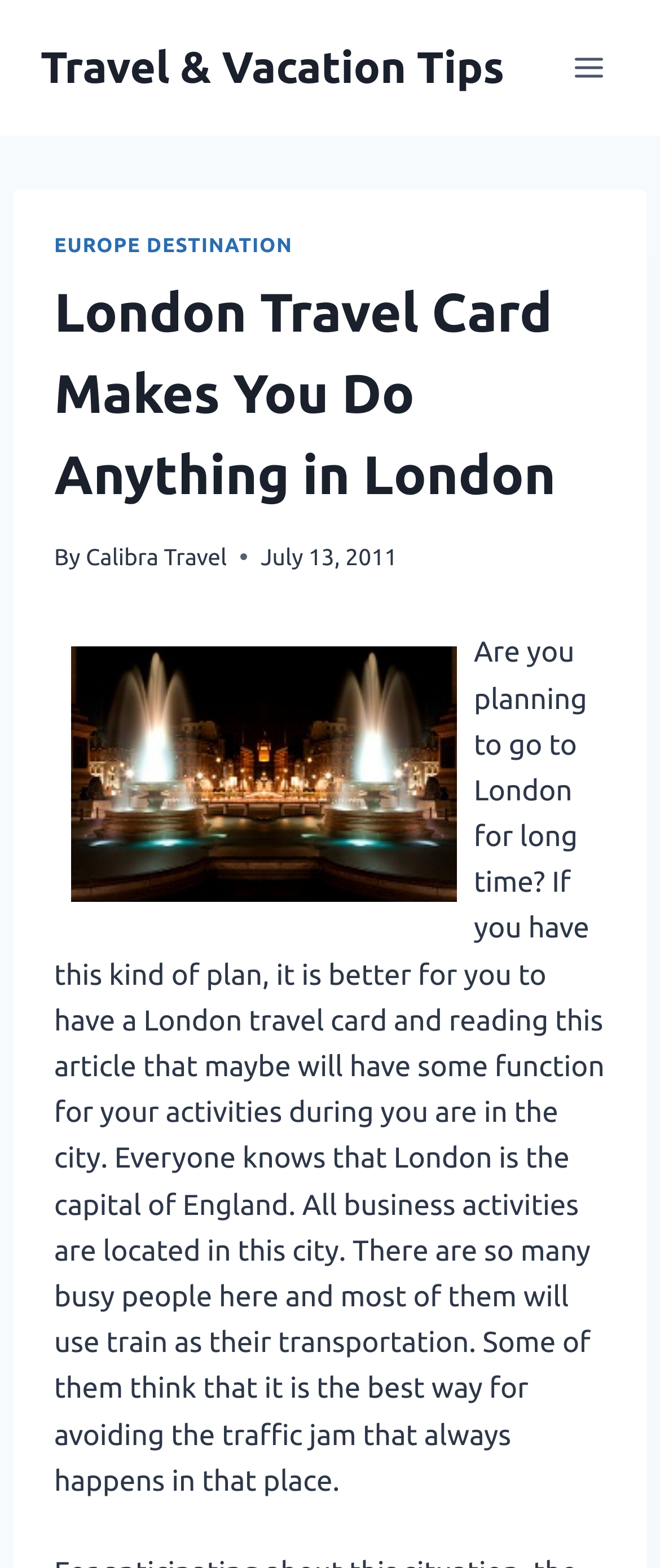What is the topic of the article?
Provide a comprehensive and detailed answer to the question.

The topic of the article can be inferred from the heading and the content of the text, which discusses the benefits and uses of a London travel card.